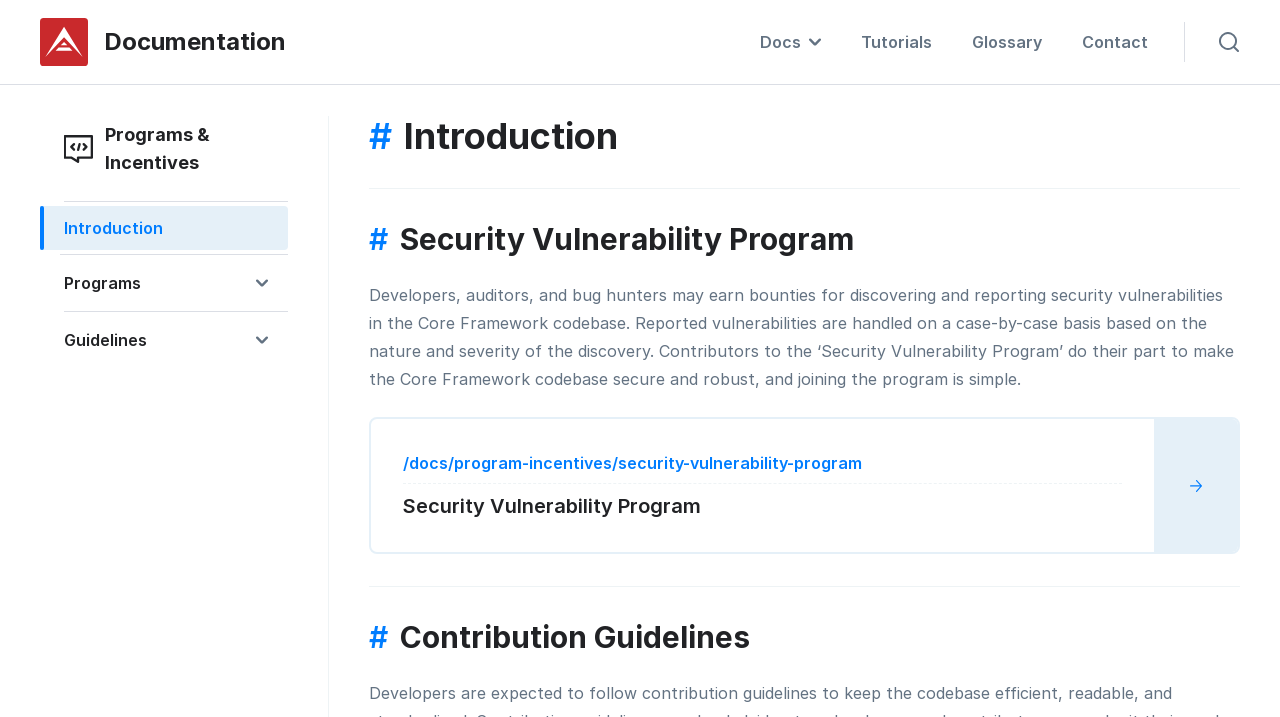Locate the bounding box coordinates of the element to click to perform the following action: 'Click on the 'Security Vulnerability Program' link'. The coordinates should be given as four float values between 0 and 1, in the form of [left, top, right, bottom].

[0.315, 0.632, 0.673, 0.671]